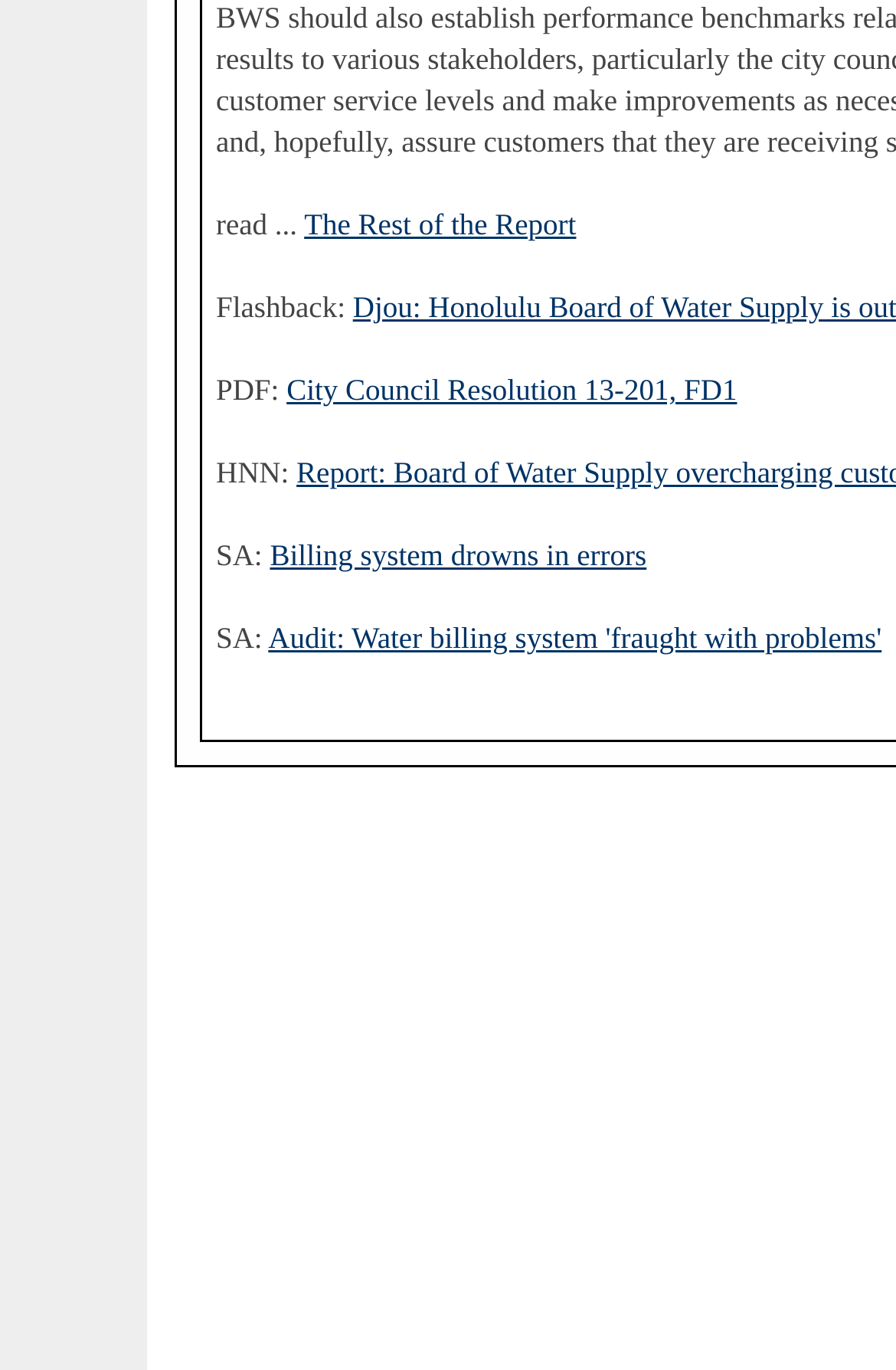Give a one-word or short phrase answer to this question: 
How many links are there in the webpage?

4